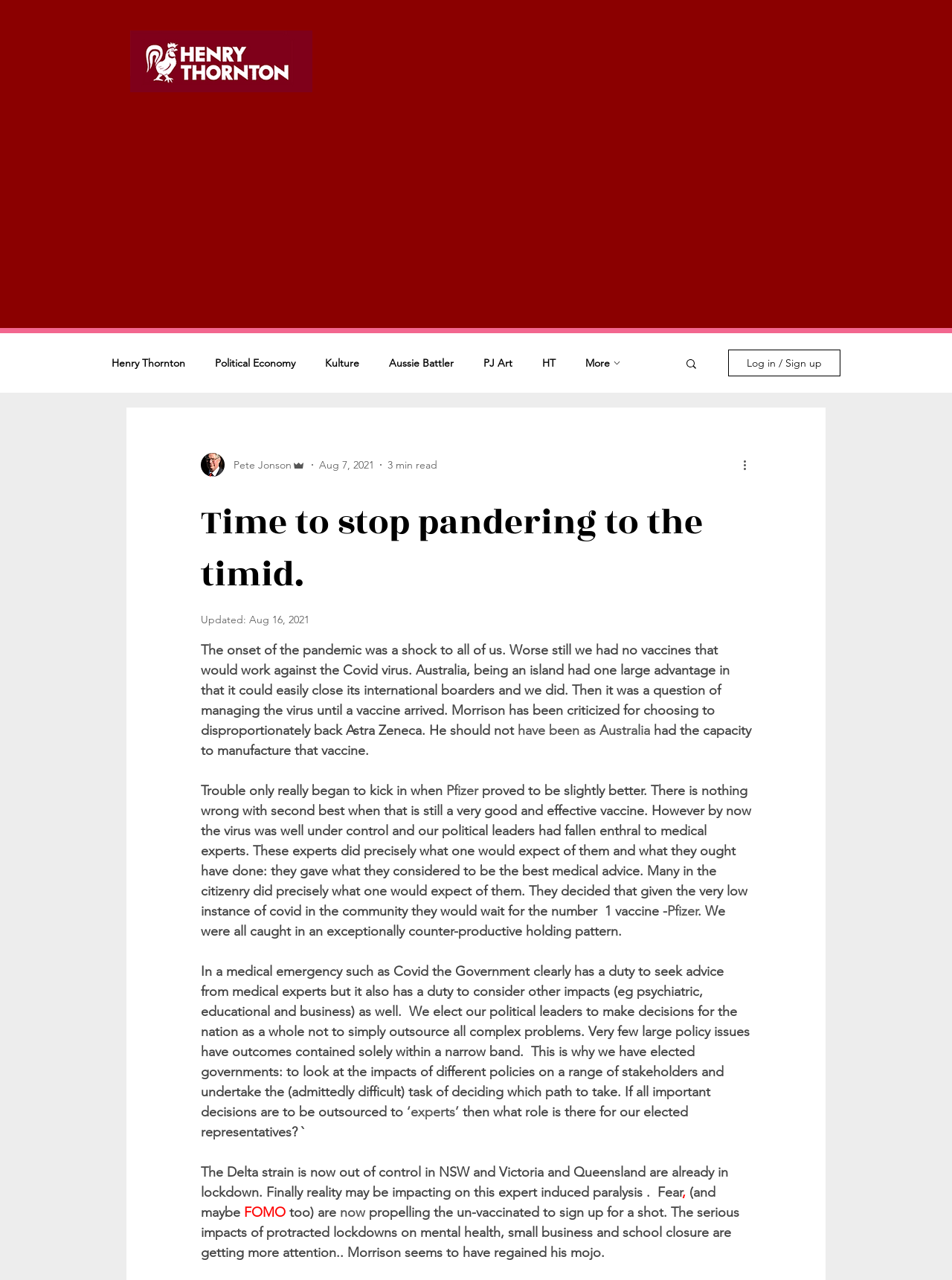What is the author's opinion about the government's response to the pandemic?
Carefully examine the image and provide a detailed answer to the question.

The author is critical of the government's response to the pandemic, stating that they have fallen 'enthral to medical experts' and failed to consider other impacts such as psychiatric, educational, and business effects.